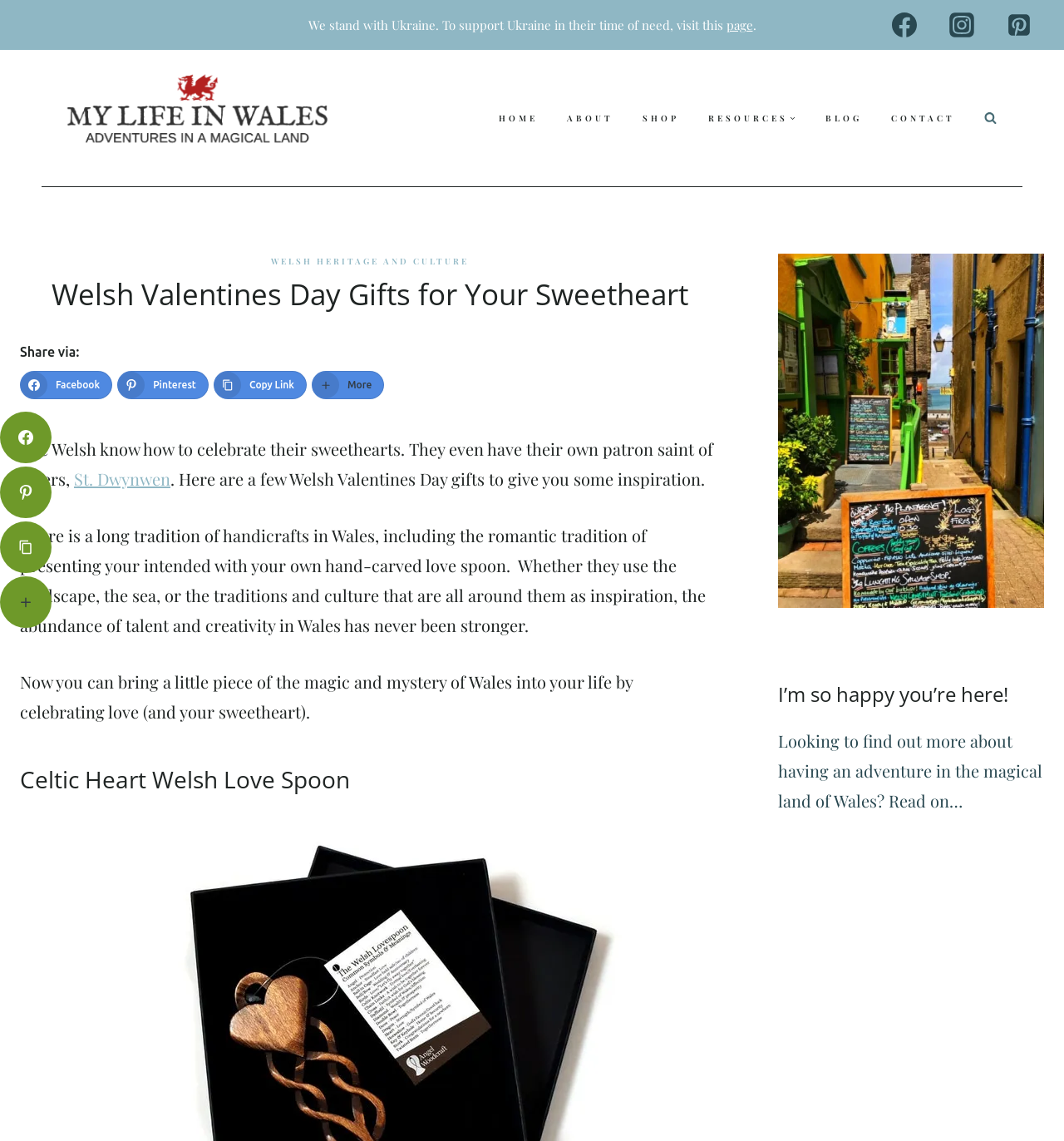Please identify the bounding box coordinates of the clickable area that will fulfill the following instruction: "View the Celtic Heart Welsh Love Spoon". The coordinates should be in the format of four float numbers between 0 and 1, i.e., [left, top, right, bottom].

[0.019, 0.669, 0.329, 0.697]